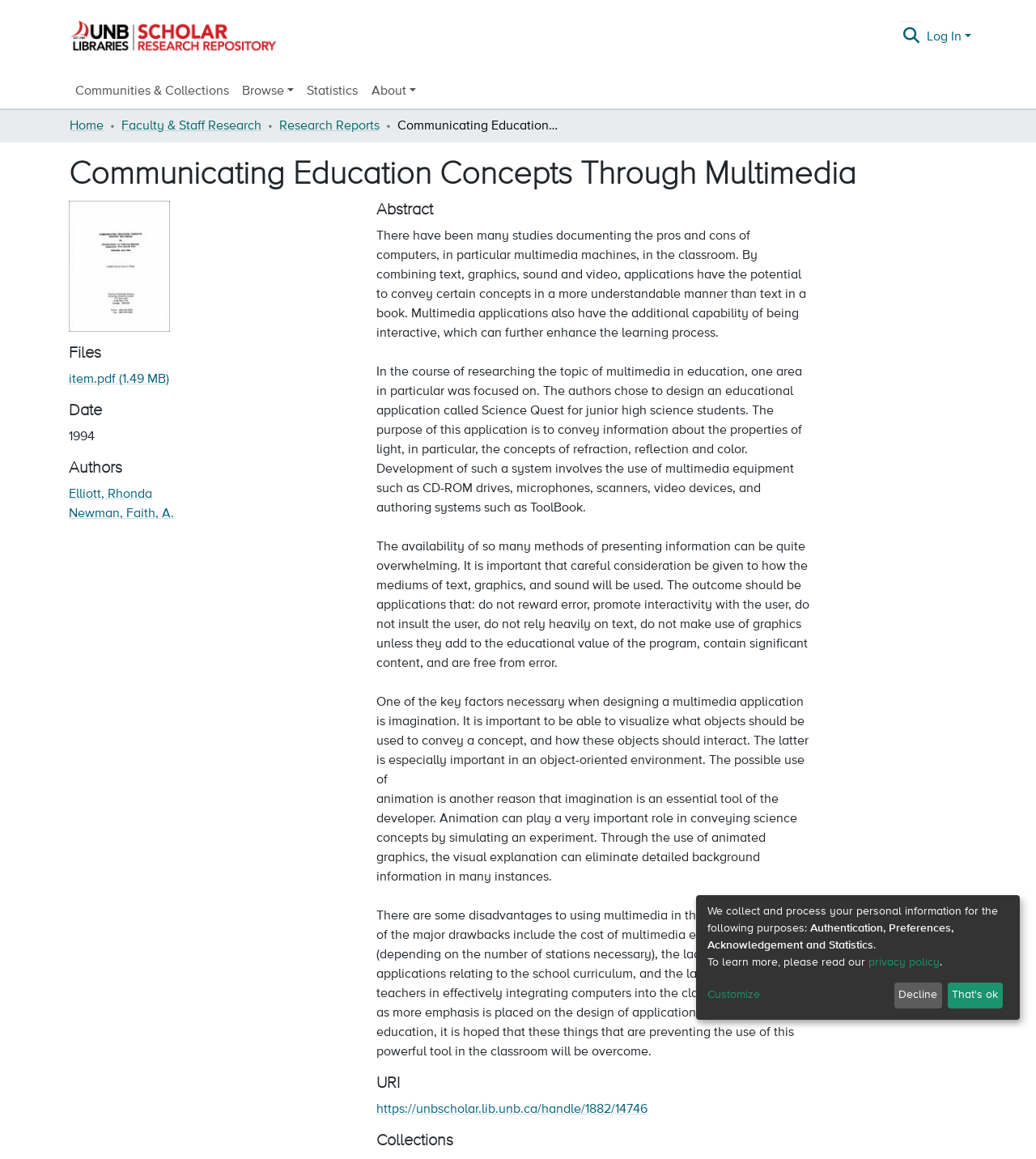Please locate the bounding box coordinates of the region I need to click to follow this instruction: "Log in to the system".

[0.893, 0.027, 0.939, 0.038]